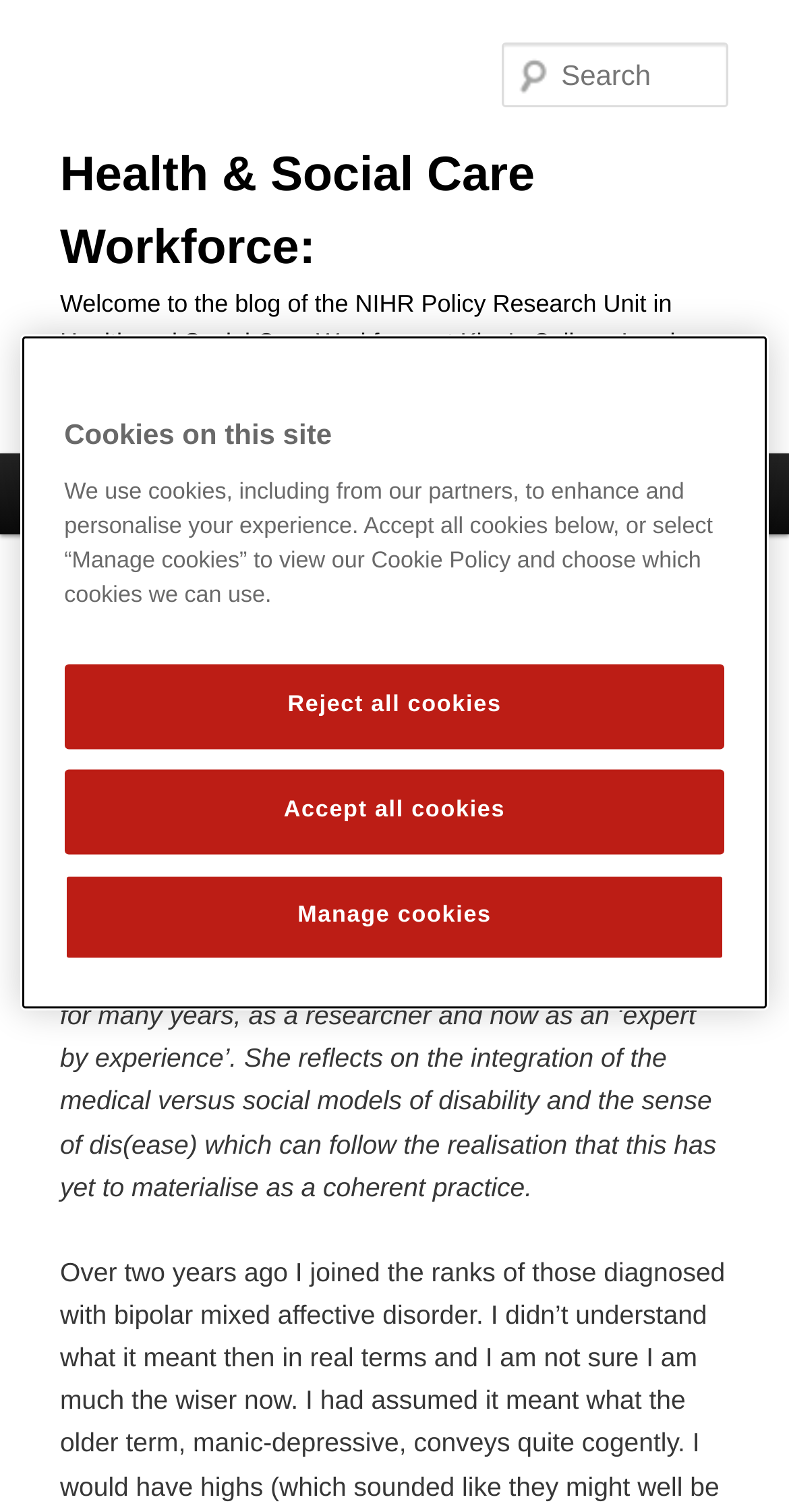Please give a succinct answer using a single word or phrase:
What is the date of the latest article?

April 23, 2014